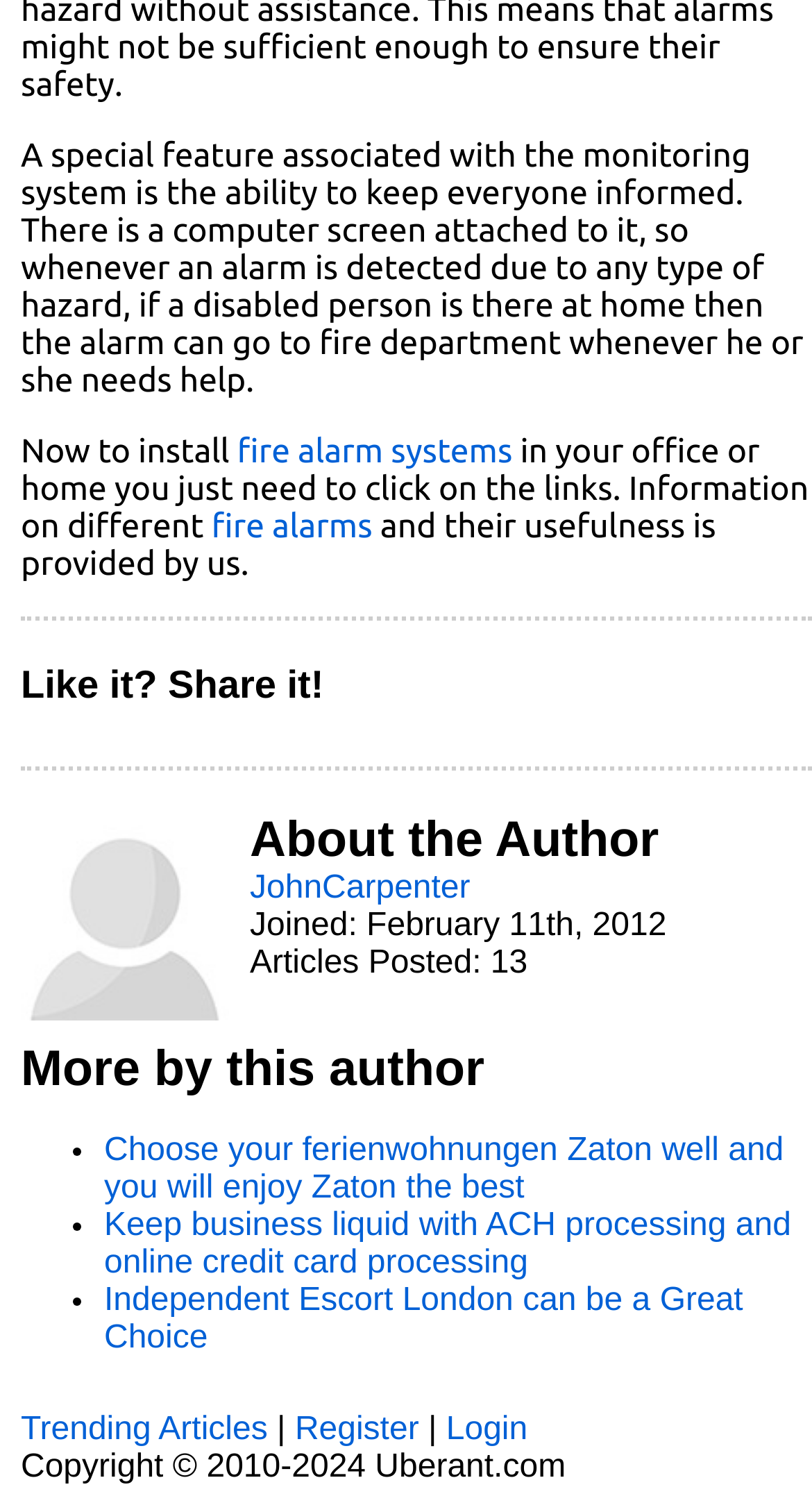Please provide a comprehensive response to the question below by analyzing the image: 
What is the copyright year range of the website?

The copyright year range of the website can be found at the bottom of the webpage which mentions 'Copyright © 2010-2024 Uberant.com'.